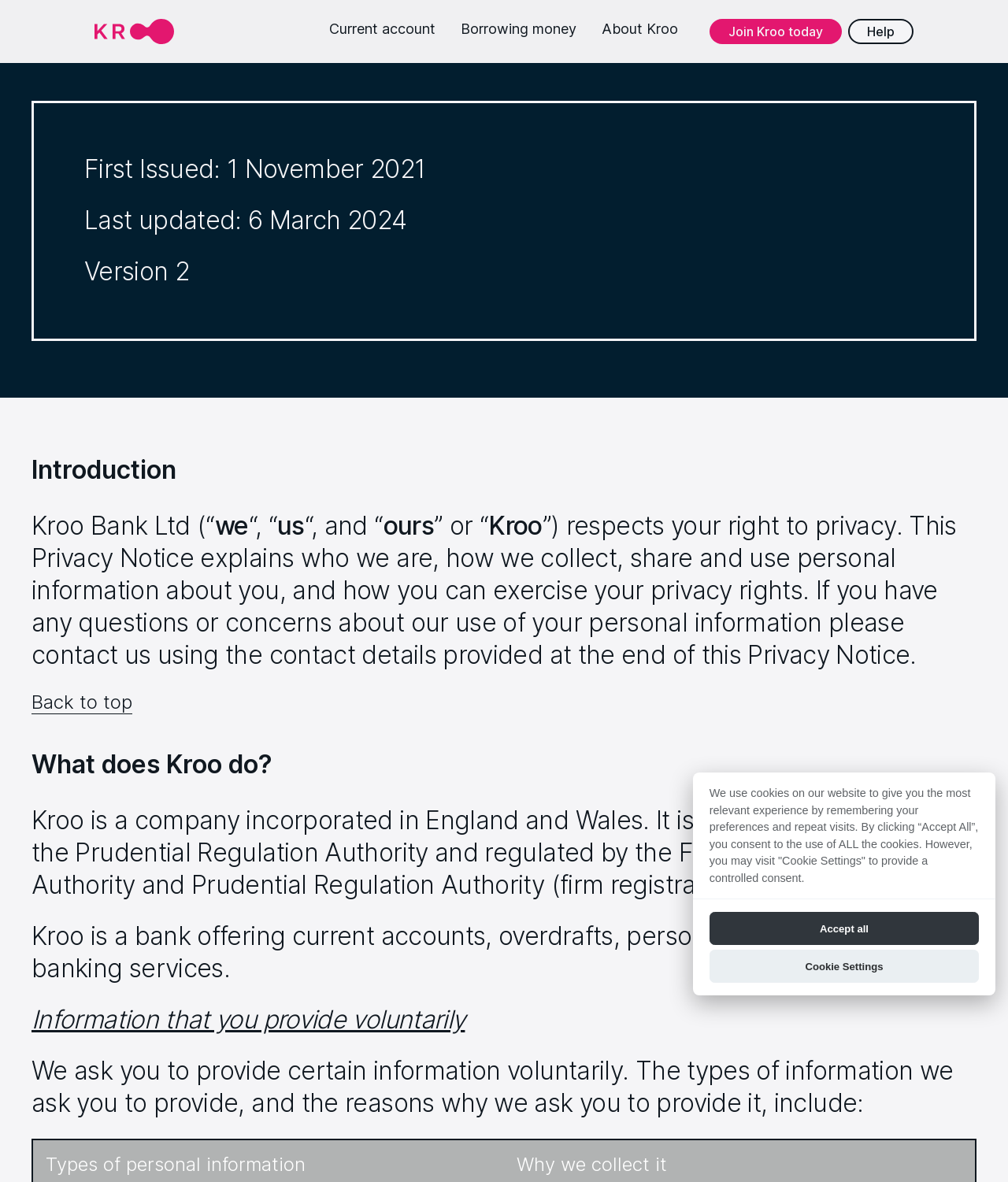Please pinpoint the bounding box coordinates for the region I should click to adhere to this instruction: "Click on Kroo.com".

[0.094, 0.016, 0.173, 0.037]